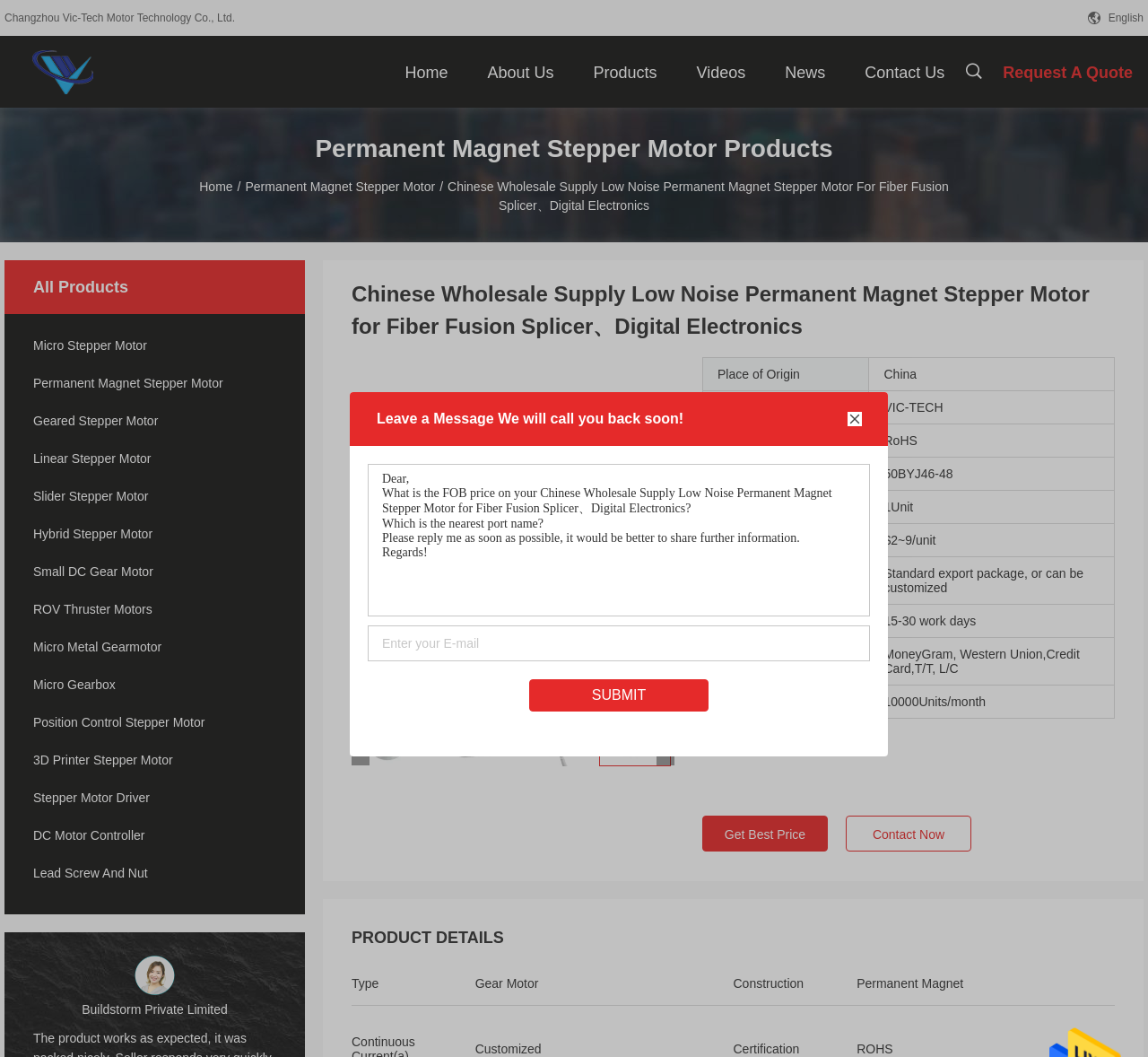Identify the bounding box coordinates of the part that should be clicked to carry out this instruction: "Click the 'Leave a Message' link".

[0.328, 0.389, 0.43, 0.403]